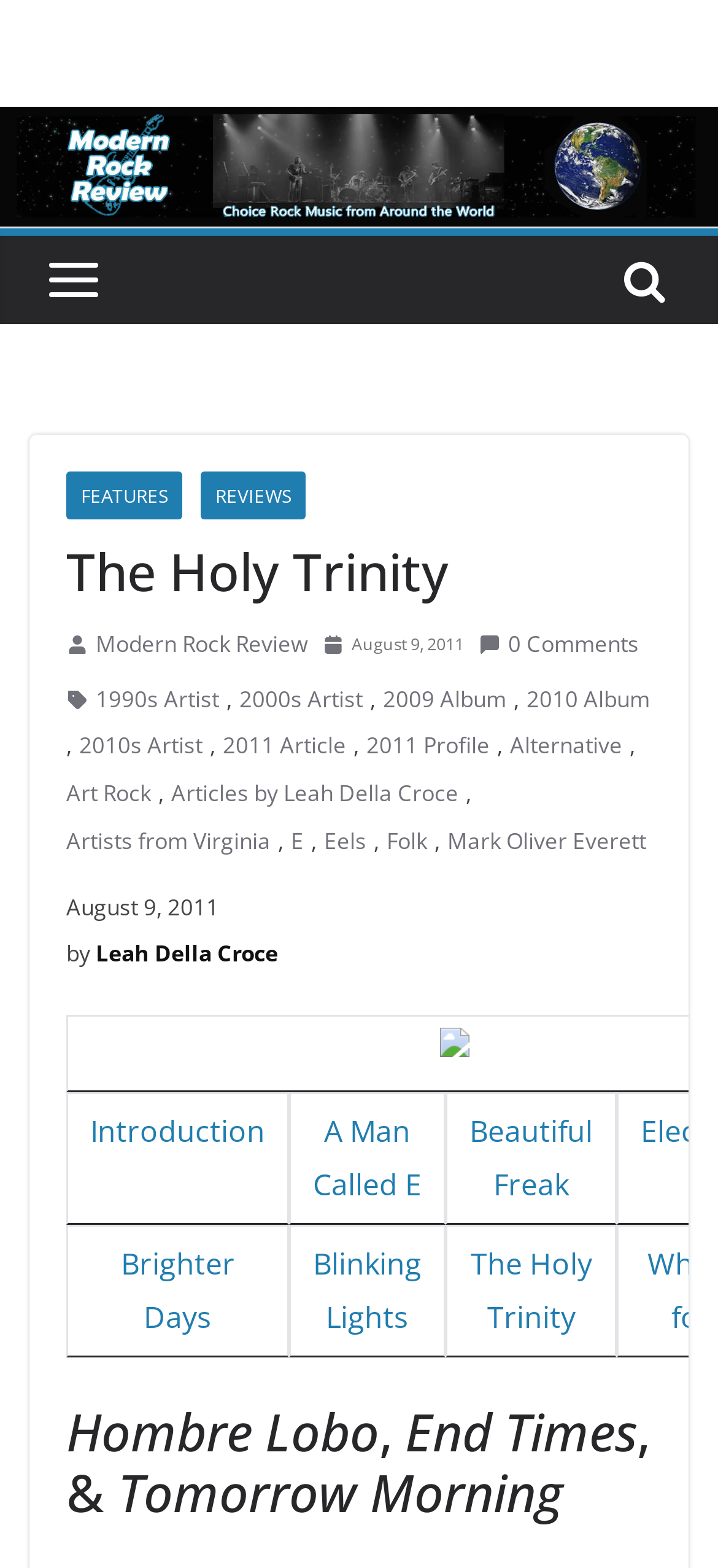Identify the bounding box coordinates for the UI element described as follows: "1990s Artist". Ensure the coordinates are four float numbers between 0 and 1, formatted as [left, top, right, bottom].

[0.133, 0.433, 0.305, 0.459]